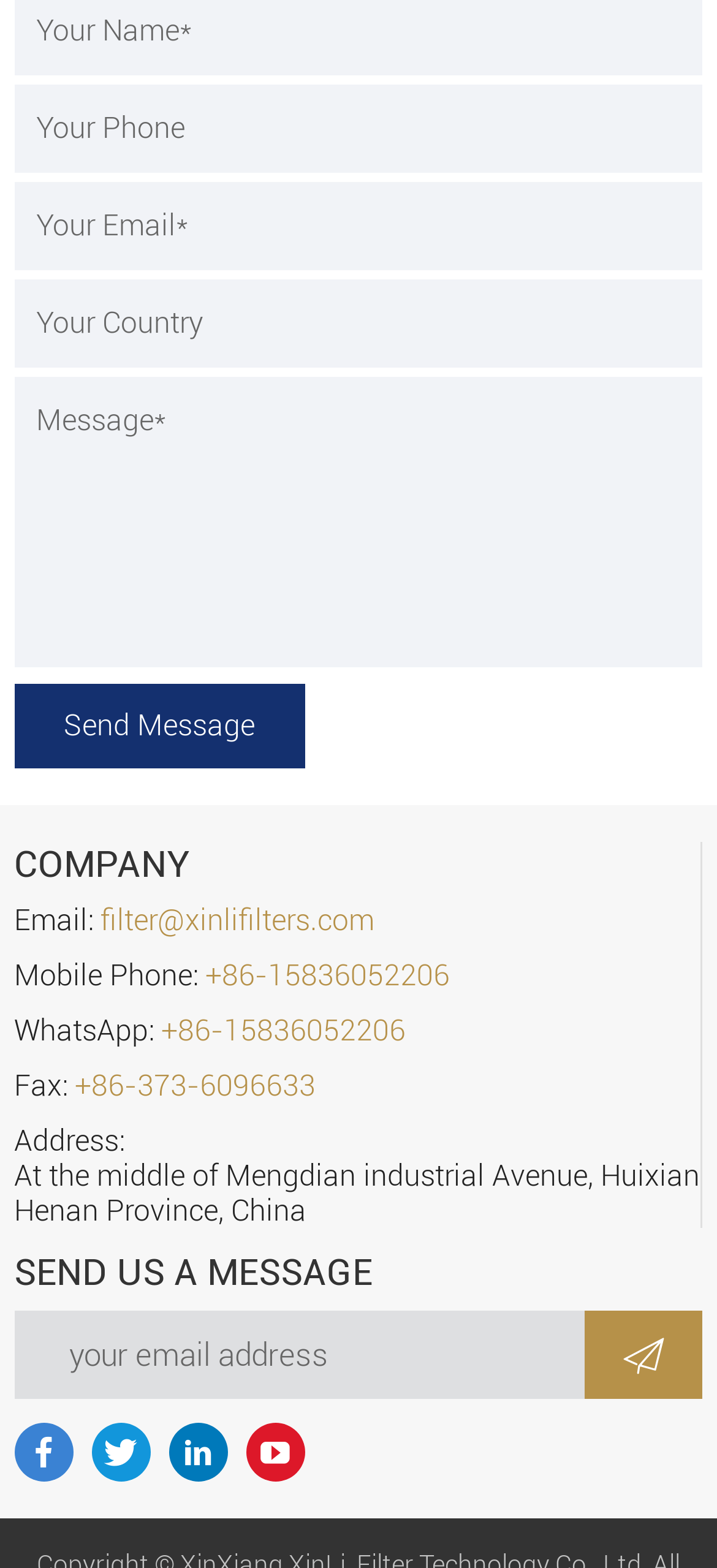What is the purpose of the form?
Please provide a full and detailed response to the question.

I determined the purpose of the form by looking at the input fields, which include 'Your Phone', 'Your Email*', 'Your Country', and 'Message*', and the 'Send Message' button. This suggests that the form is intended for users to send a message to the company.